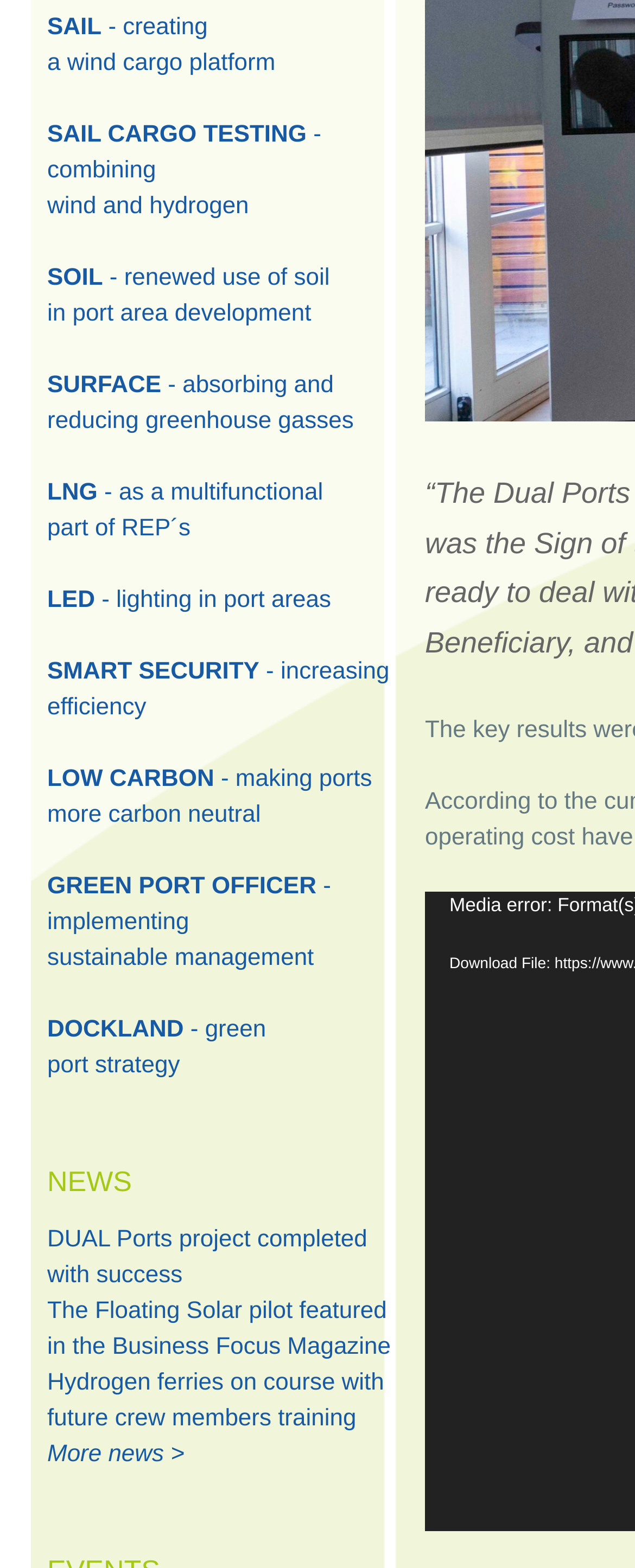Please respond to the question with a concise word or phrase:
What is the text of the first link?

SAIL - creating a wind cargo platform